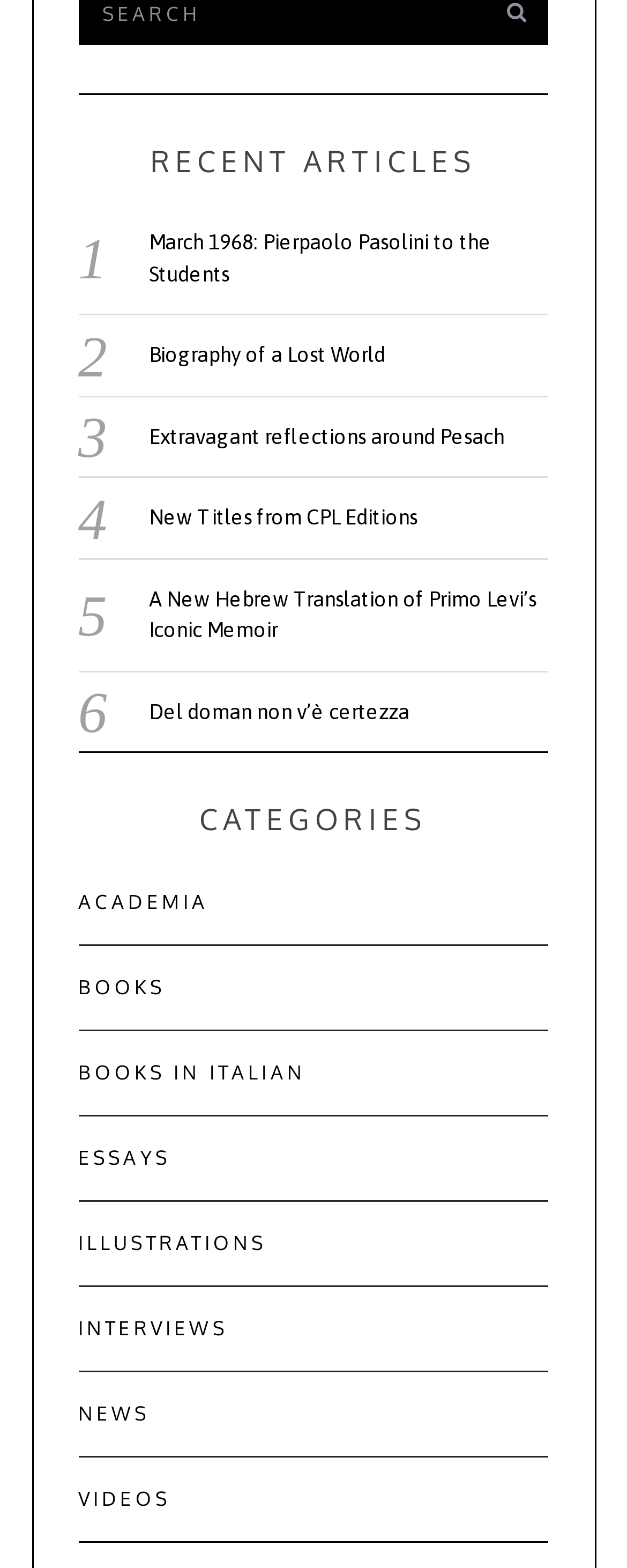How many categories are listed?
Based on the screenshot, answer the question with a single word or phrase.

7